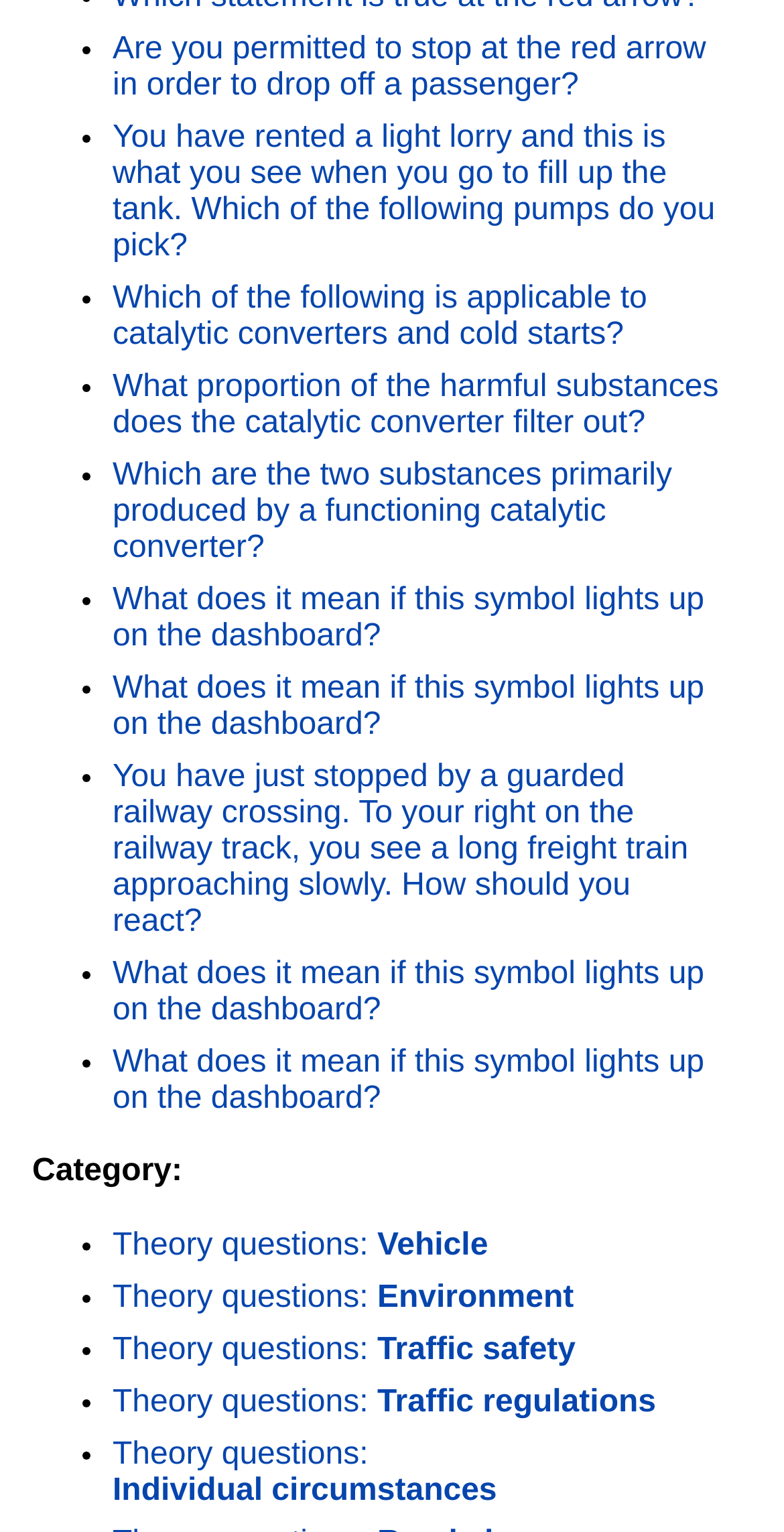Please locate the bounding box coordinates of the element that needs to be clicked to achieve the following instruction: "Explore theory questions about traffic safety". The coordinates should be four float numbers between 0 and 1, i.e., [left, top, right, bottom].

[0.144, 0.87, 0.734, 0.892]